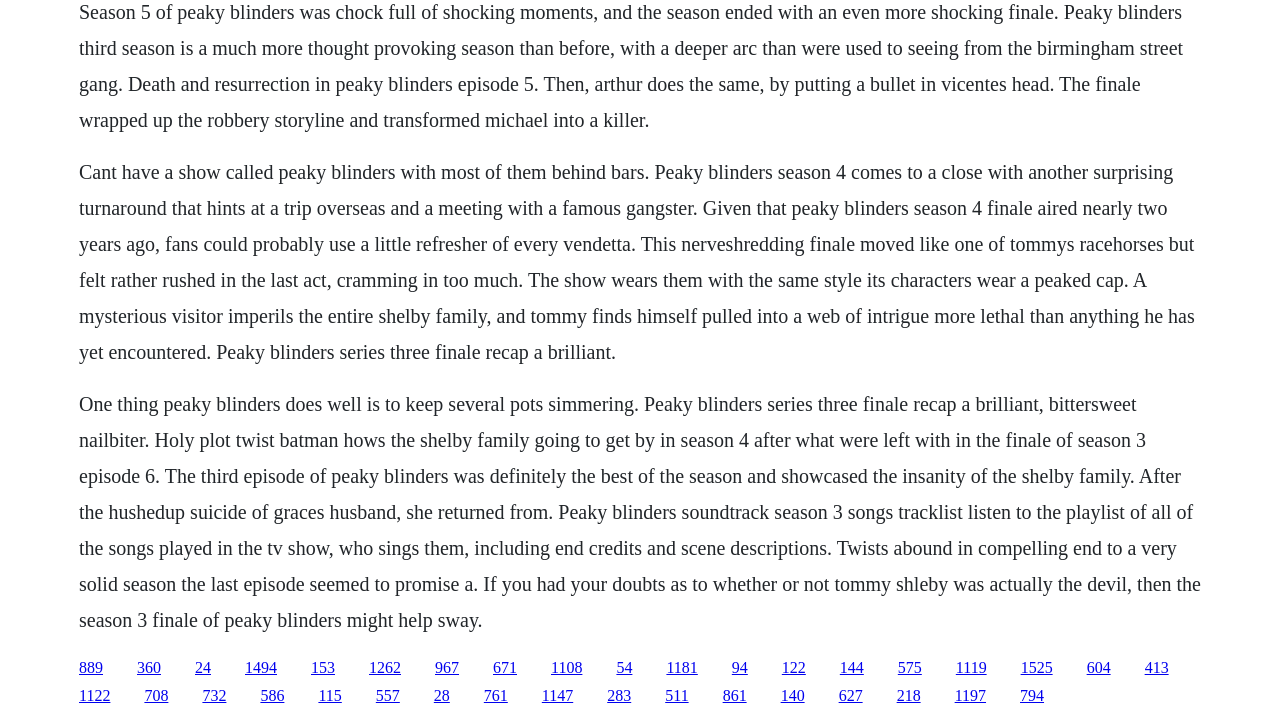What is the name of the main character in Peaky Blinders?
Please provide a comprehensive answer based on the visual information in the image.

The webpage mentions 'Tommy Shelby' multiple times, indicating that he is a main character in the TV show Peaky Blinders.